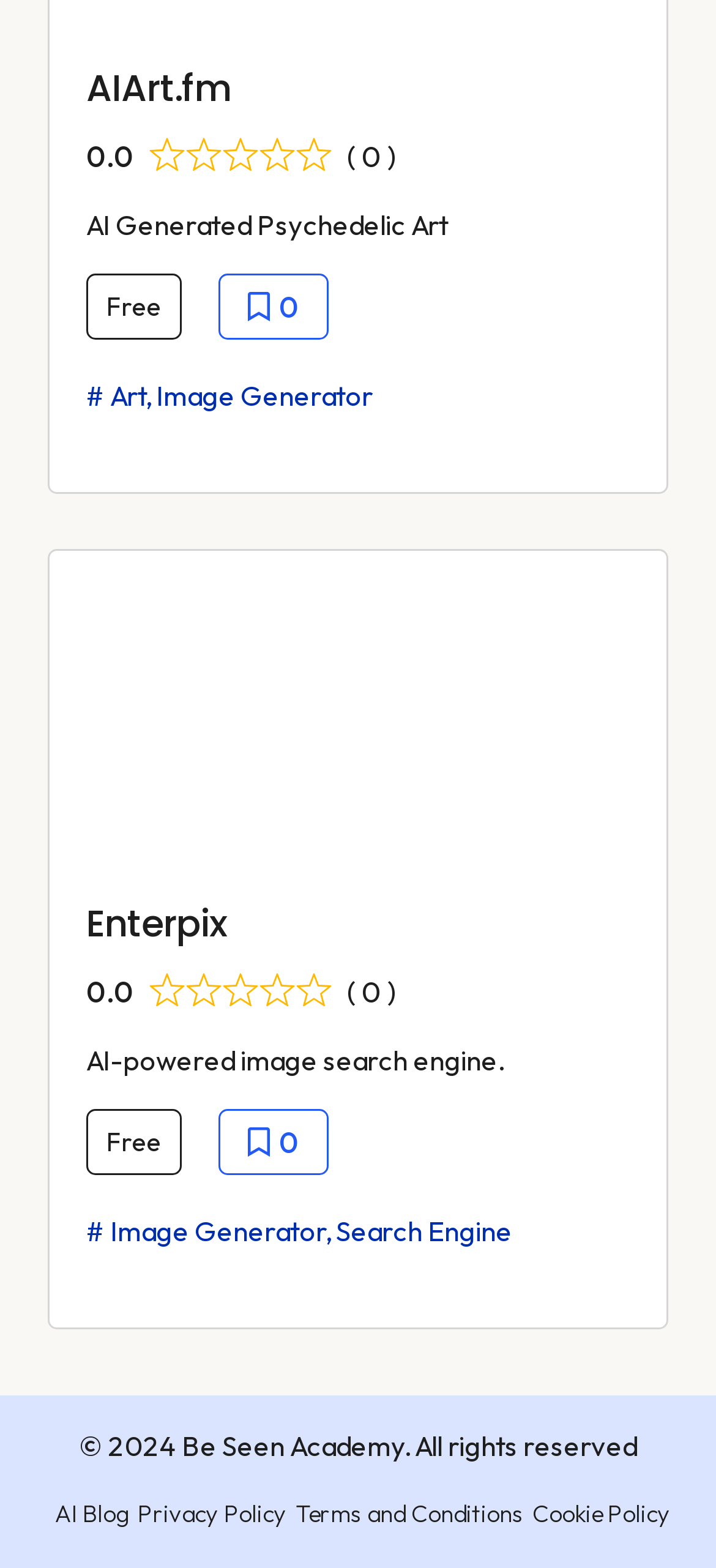What are the three links at the bottom of the webpage? Using the information from the screenshot, answer with a single word or phrase.

AI Blog, Privacy Policy, Terms and Conditions